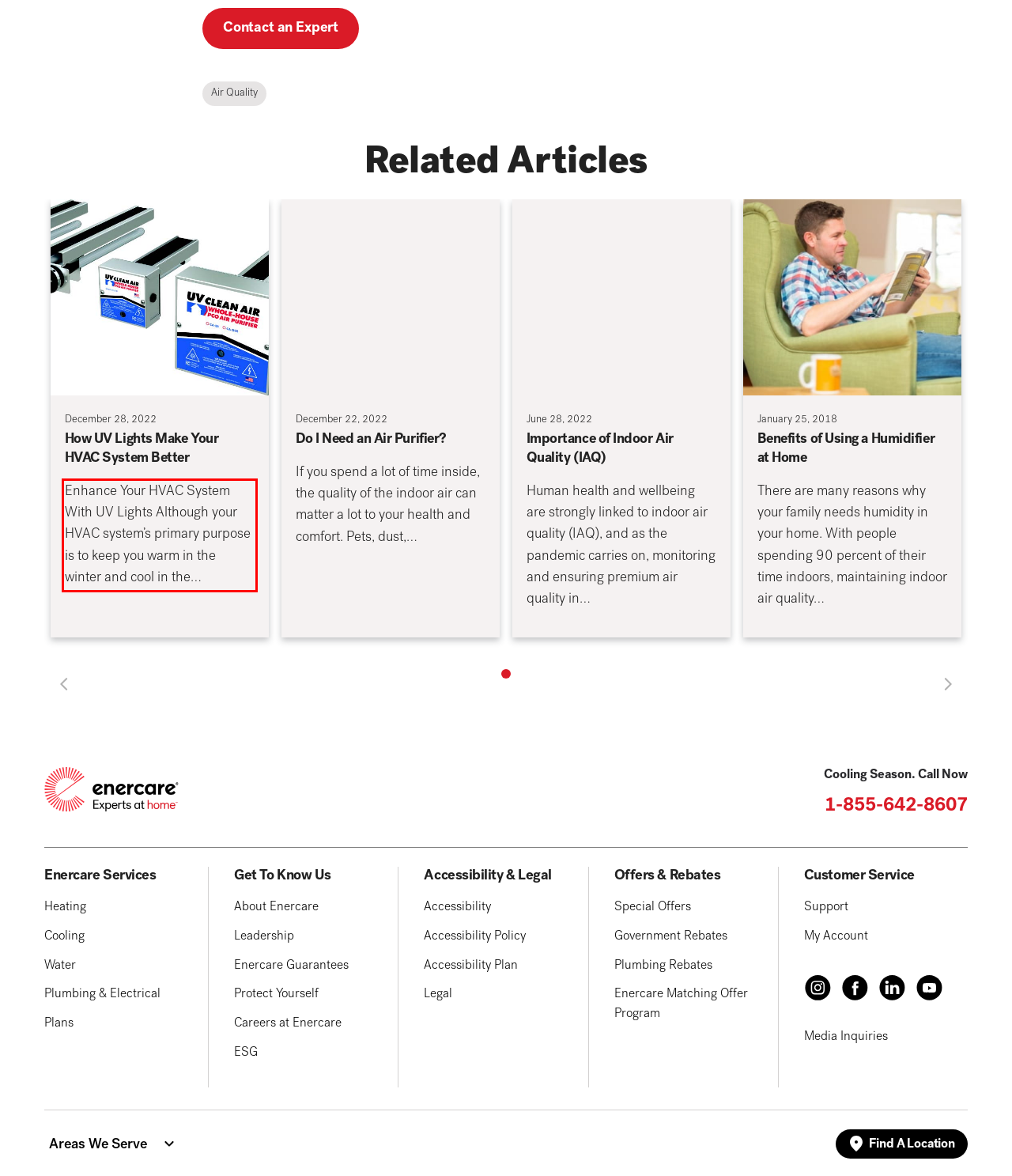Within the screenshot of a webpage, identify the red bounding box and perform OCR to capture the text content it contains.

Enhance Your HVAC System With UV Lights Although your HVAC system’s primary purpose is to keep you warm in the winter and cool in the…